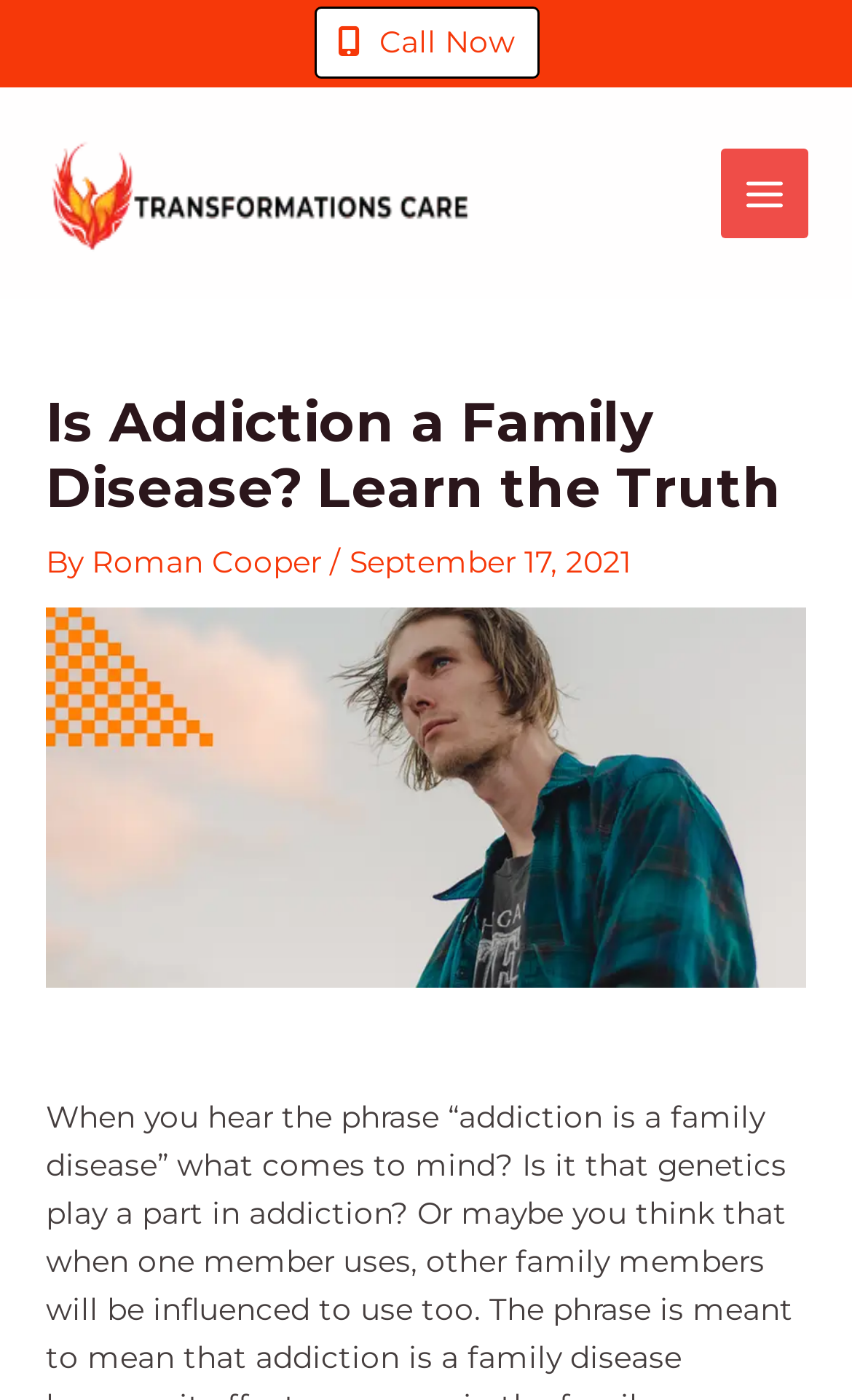What is the phone call action?
Please give a detailed and thorough answer to the question, covering all relevant points.

I found the answer by looking at the link element with the text 'Call Now' which is located at the top of the page, indicating a phone call action.